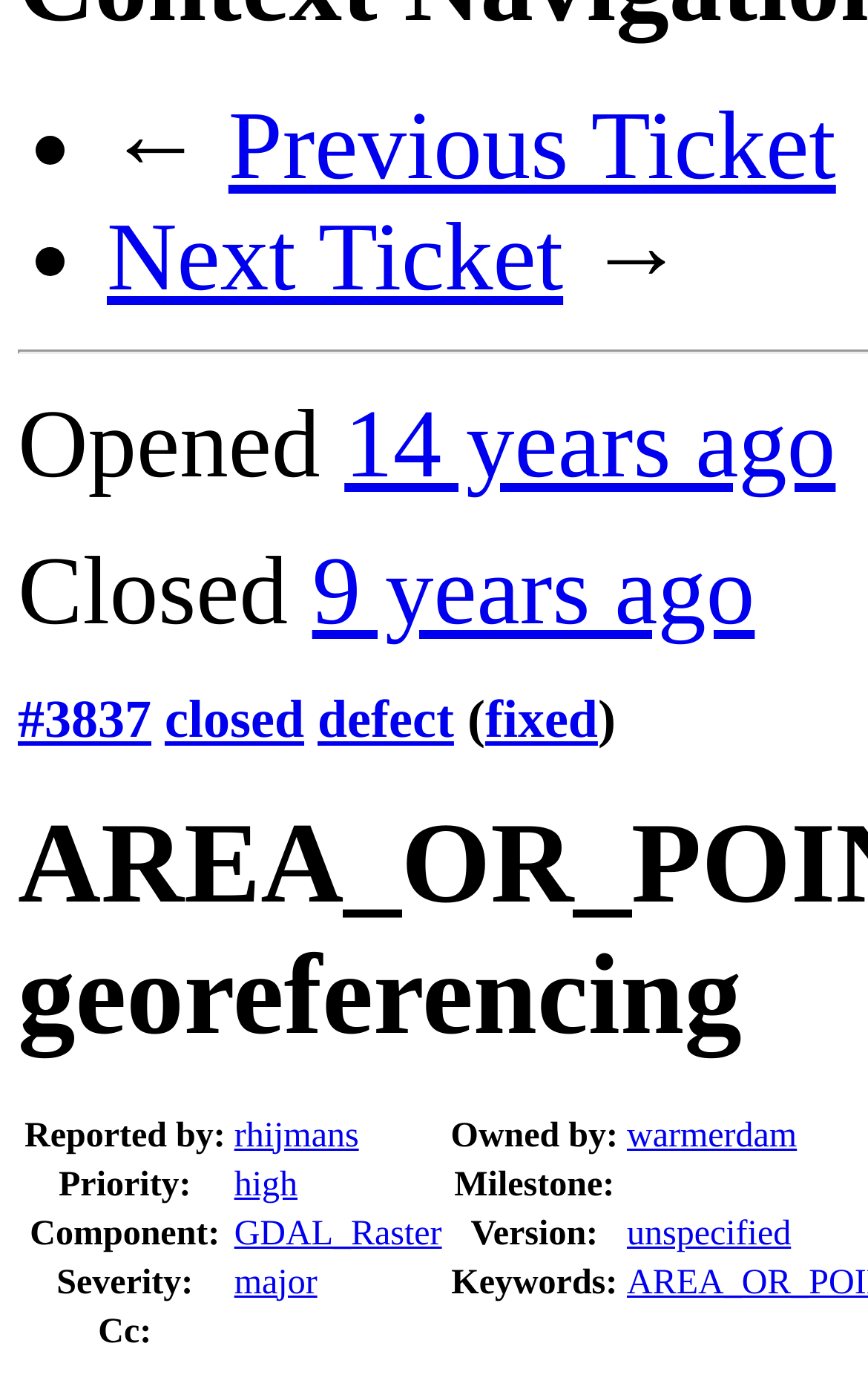Find the bounding box coordinates for the UI element that matches this description: "GDAL_Raster".

[0.27, 0.898, 0.509, 0.925]